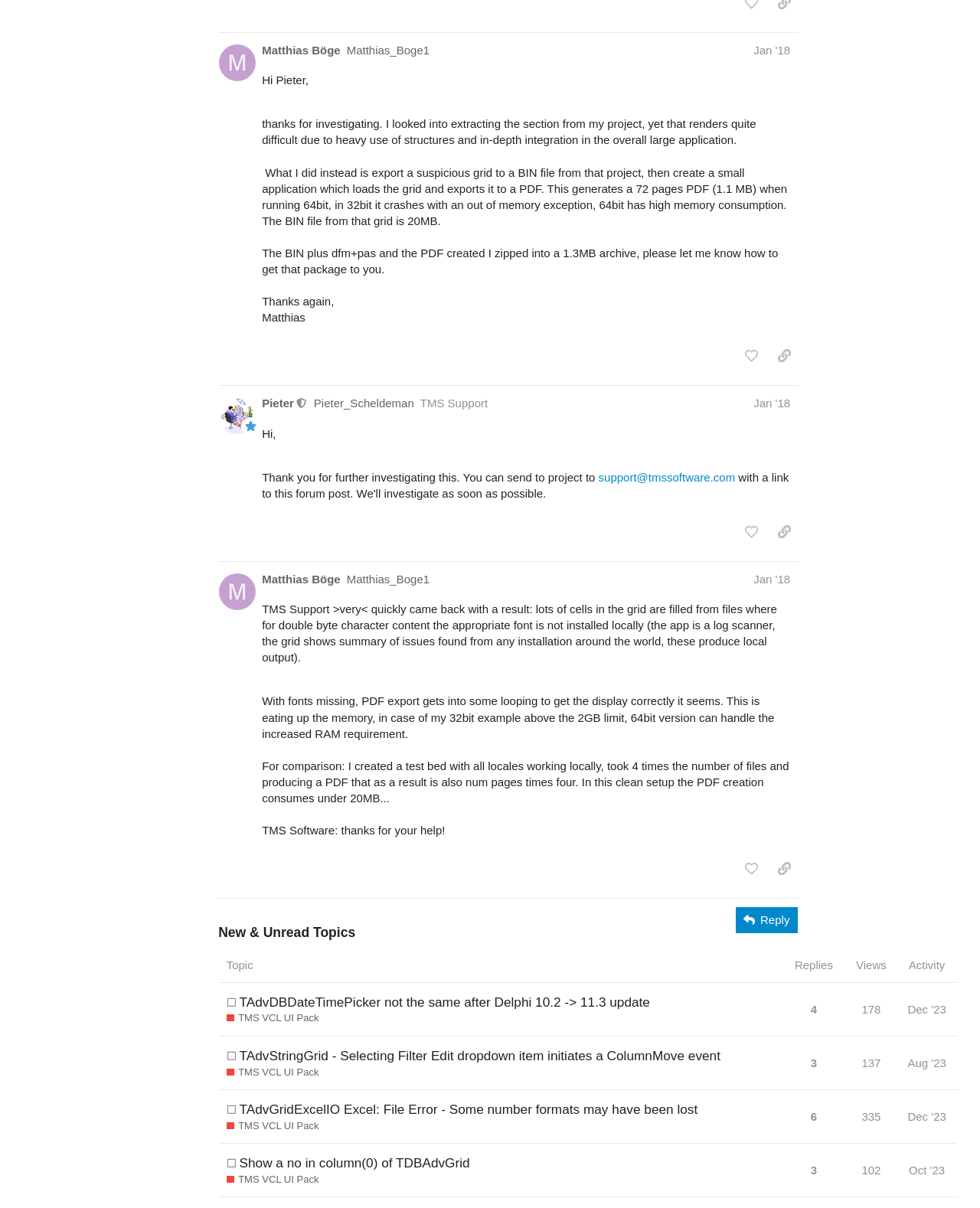How many replies does the second topic from the bottom have?
Based on the screenshot, respond with a single word or phrase.

3